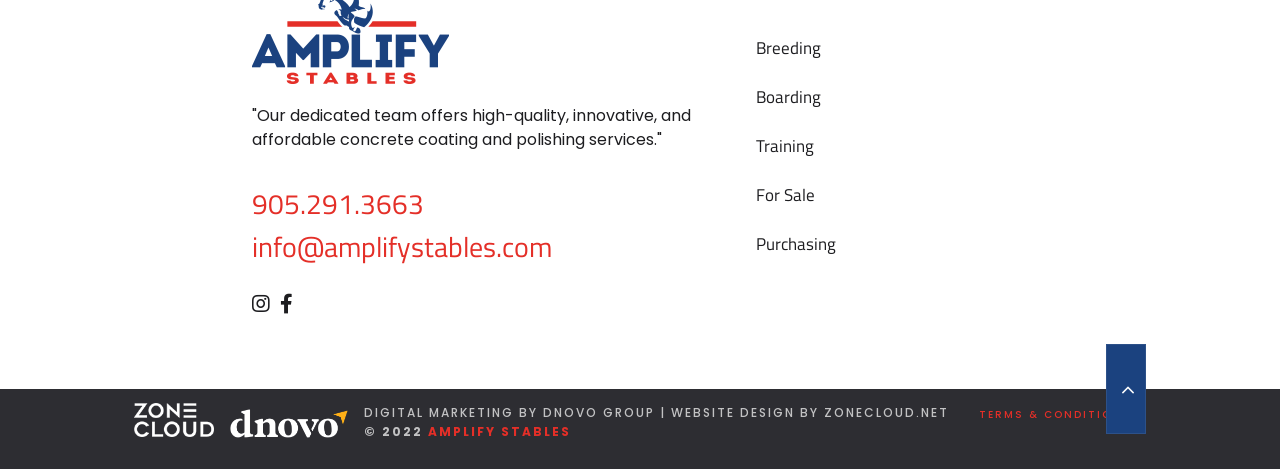What are the categories of services provided by Amplify Stables?
Using the image, give a concise answer in the form of a single word or short phrase.

Breeding, Boarding, Training, For Sale, Purchasing